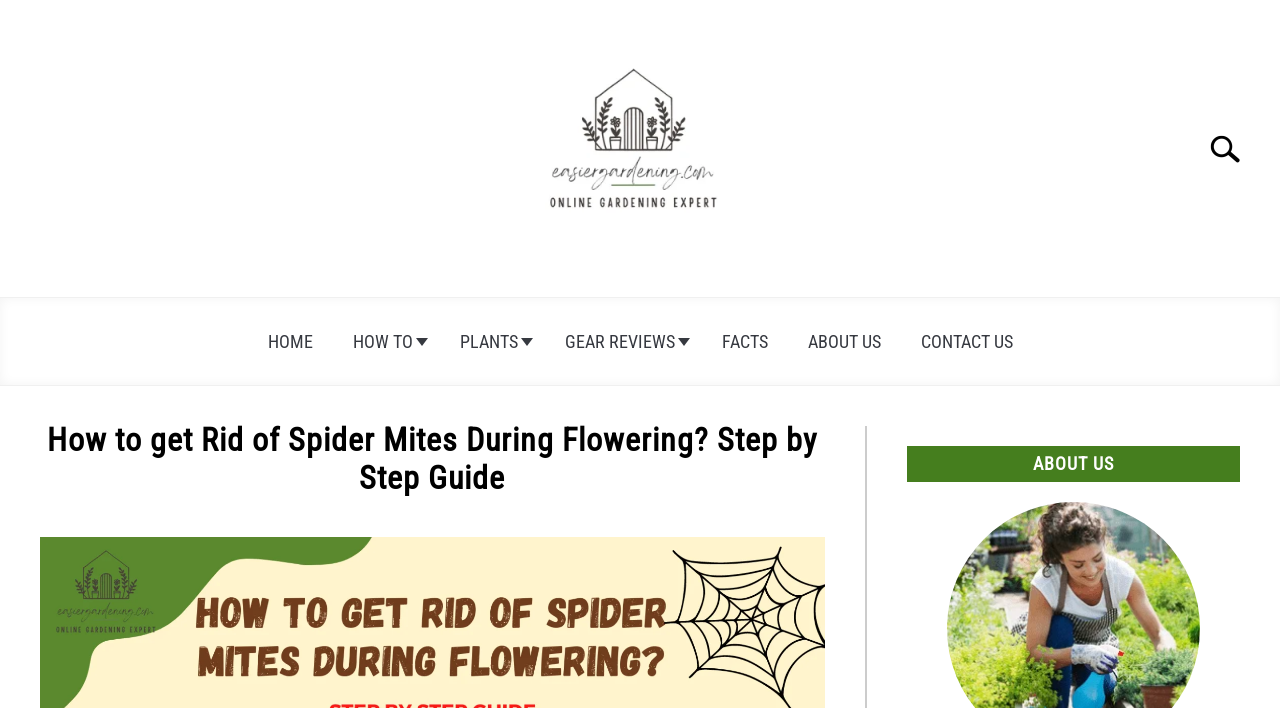Is there a search function on the webpage?
Can you provide an in-depth and detailed response to the question?

I found a search function on the webpage by looking at the top-right corner, where there is a link that says 'Search' and a text input field next to it, which allows users to search for content on the website.